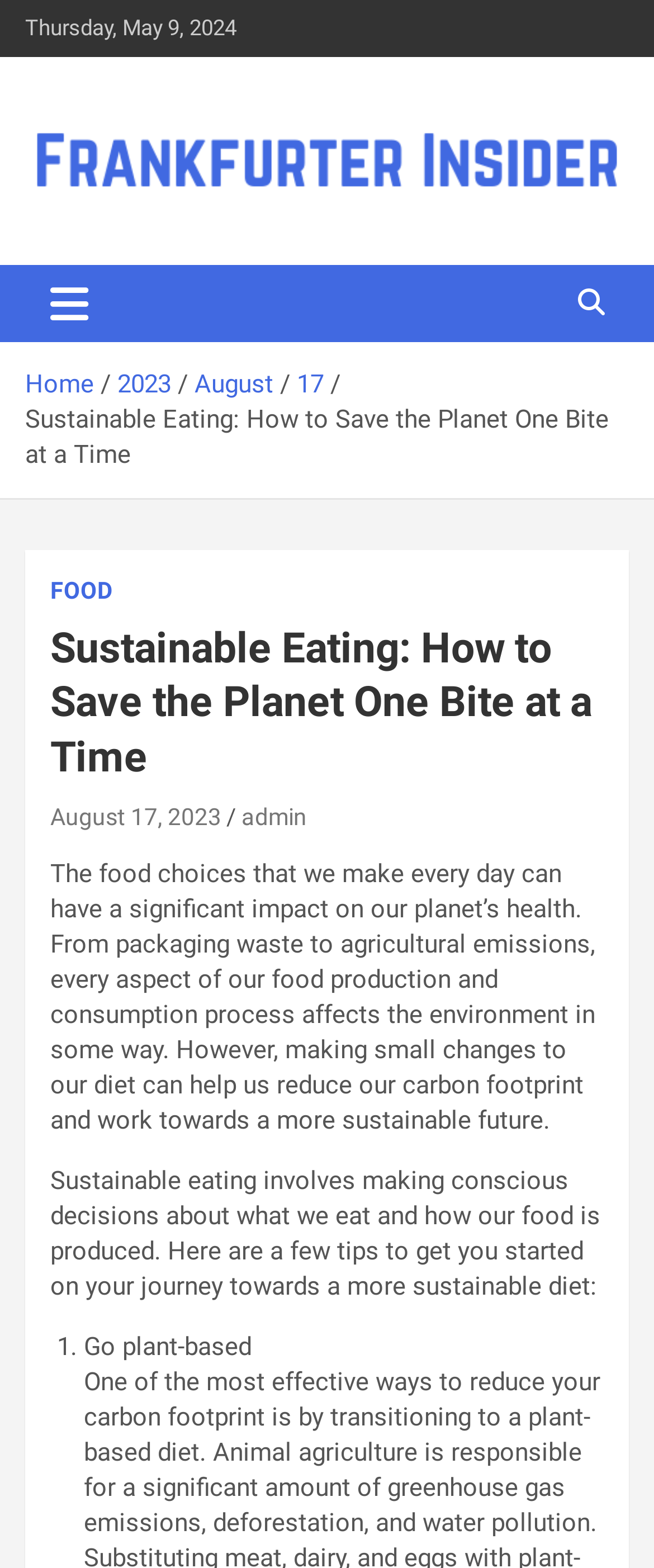Determine the bounding box coordinates of the UI element that matches the following description: "17". The coordinates should be four float numbers between 0 and 1 in the format [left, top, right, bottom].

[0.454, 0.235, 0.495, 0.255]